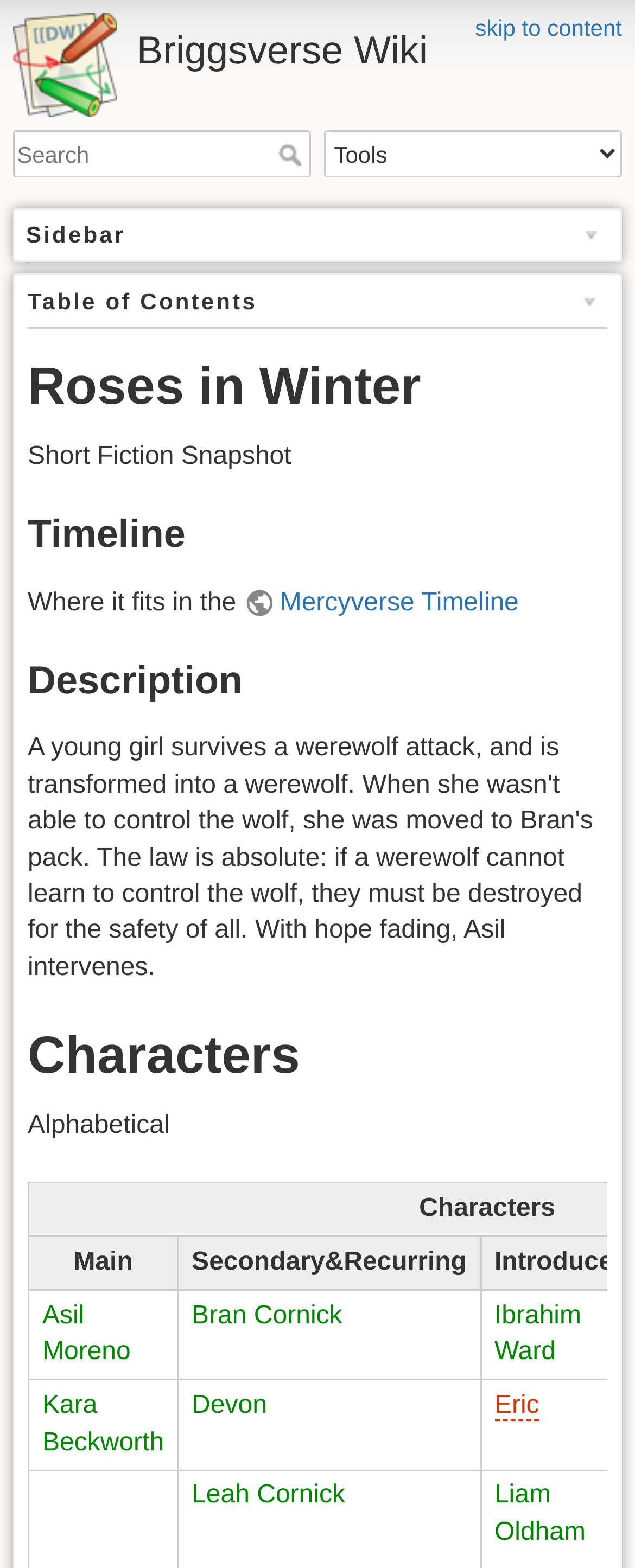Utilize the details in the image to give a detailed response to the question: What is the name of the character linked to 'Mercyverse Timeline'?

The character linked to 'Mercyverse Timeline' is not explicitly mentioned, but it can be inferred that it is related to the 'Roses in Winter' short fiction snapshot.